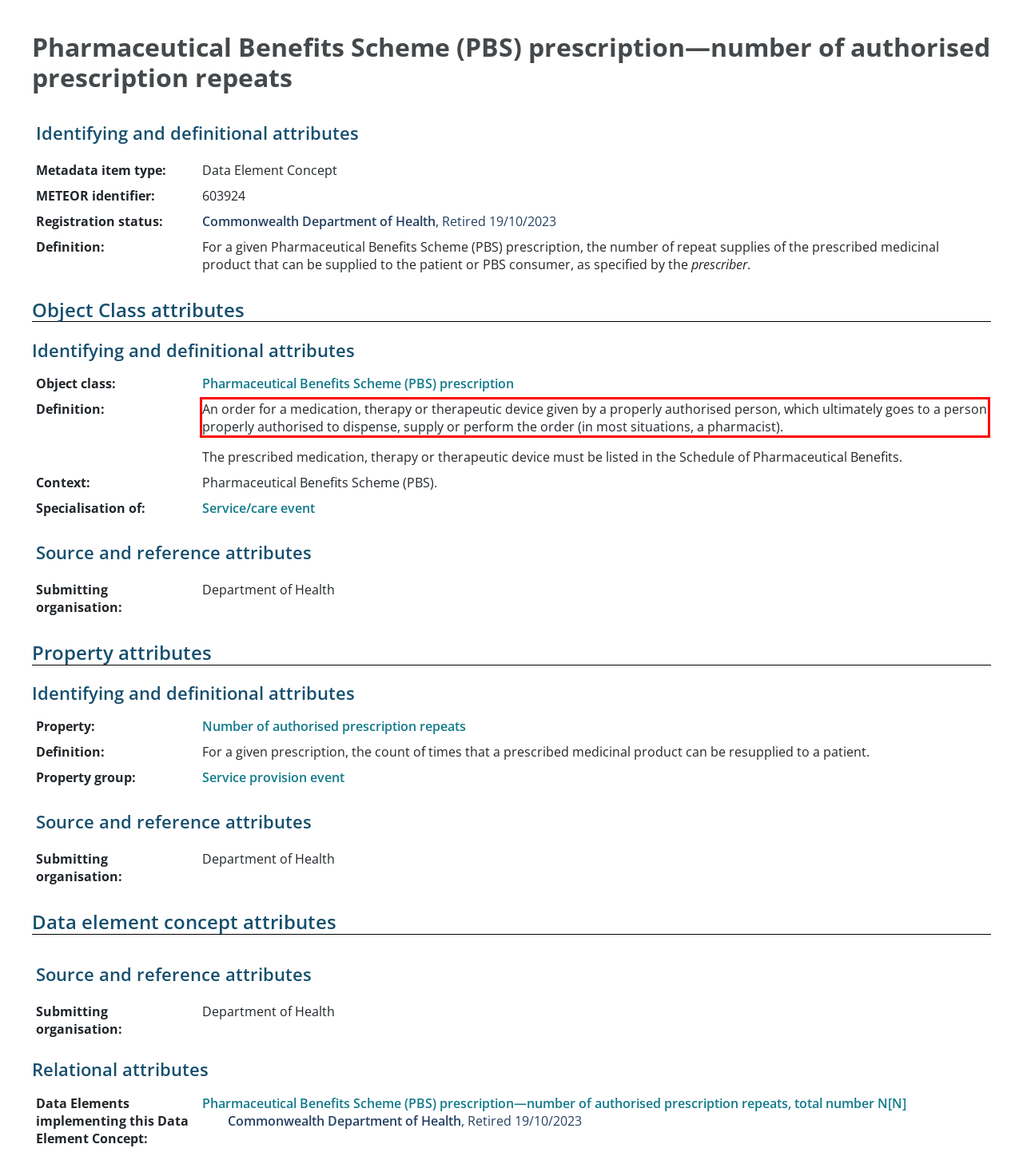Using OCR, extract the text content found within the red bounding box in the given webpage screenshot.

An order for a medication, therapy or therapeutic device given by a properly authorised person, which ultimately goes to a person properly authorised to dispense, supply or perform the order (in most situations, a pharmacist).